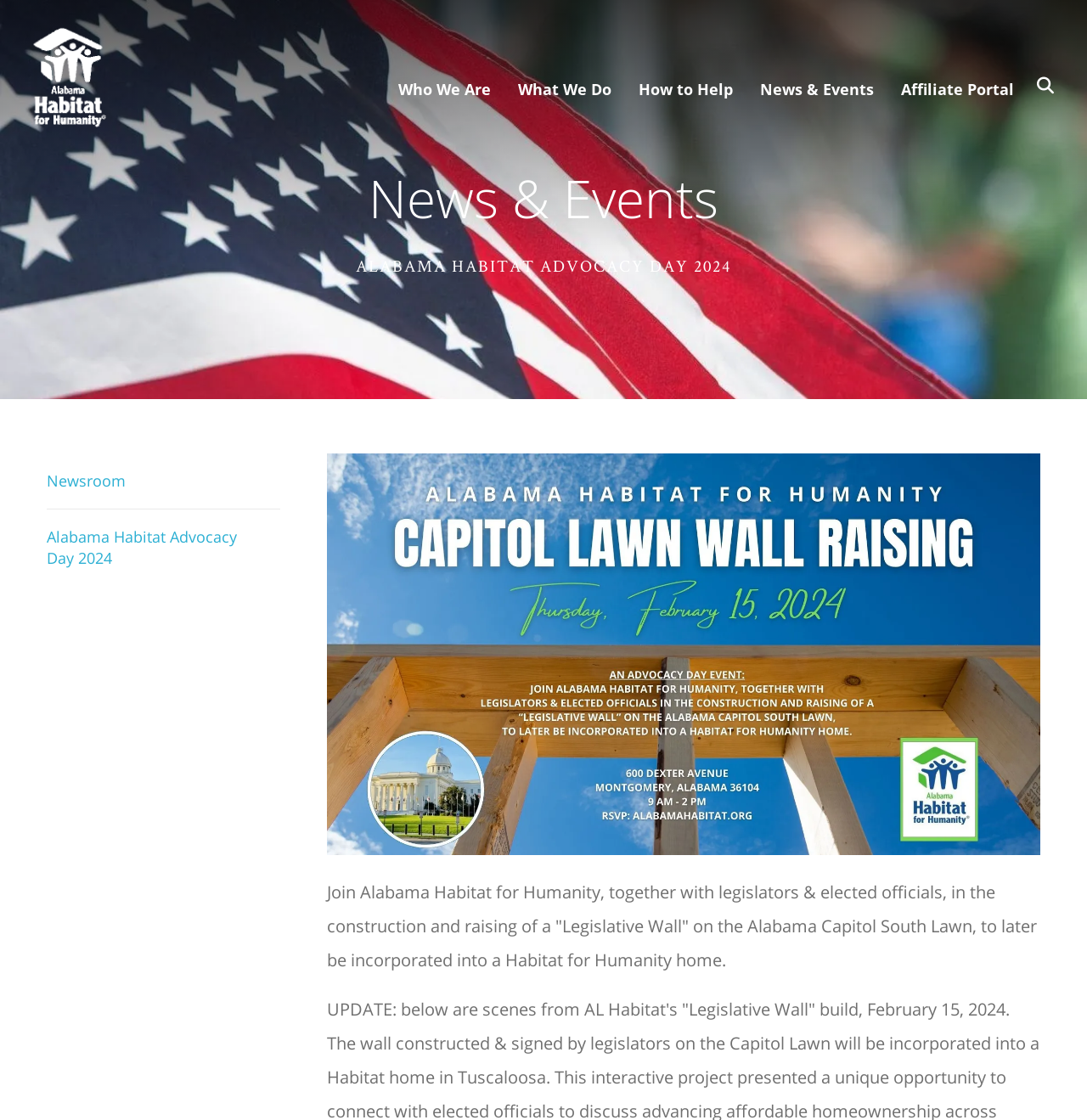Locate the bounding box coordinates of the area you need to click to fulfill this instruction: 'Go to Who We Are page'. The coordinates must be in the form of four float numbers ranging from 0 to 1: [left, top, right, bottom].

[0.367, 0.049, 0.452, 0.104]